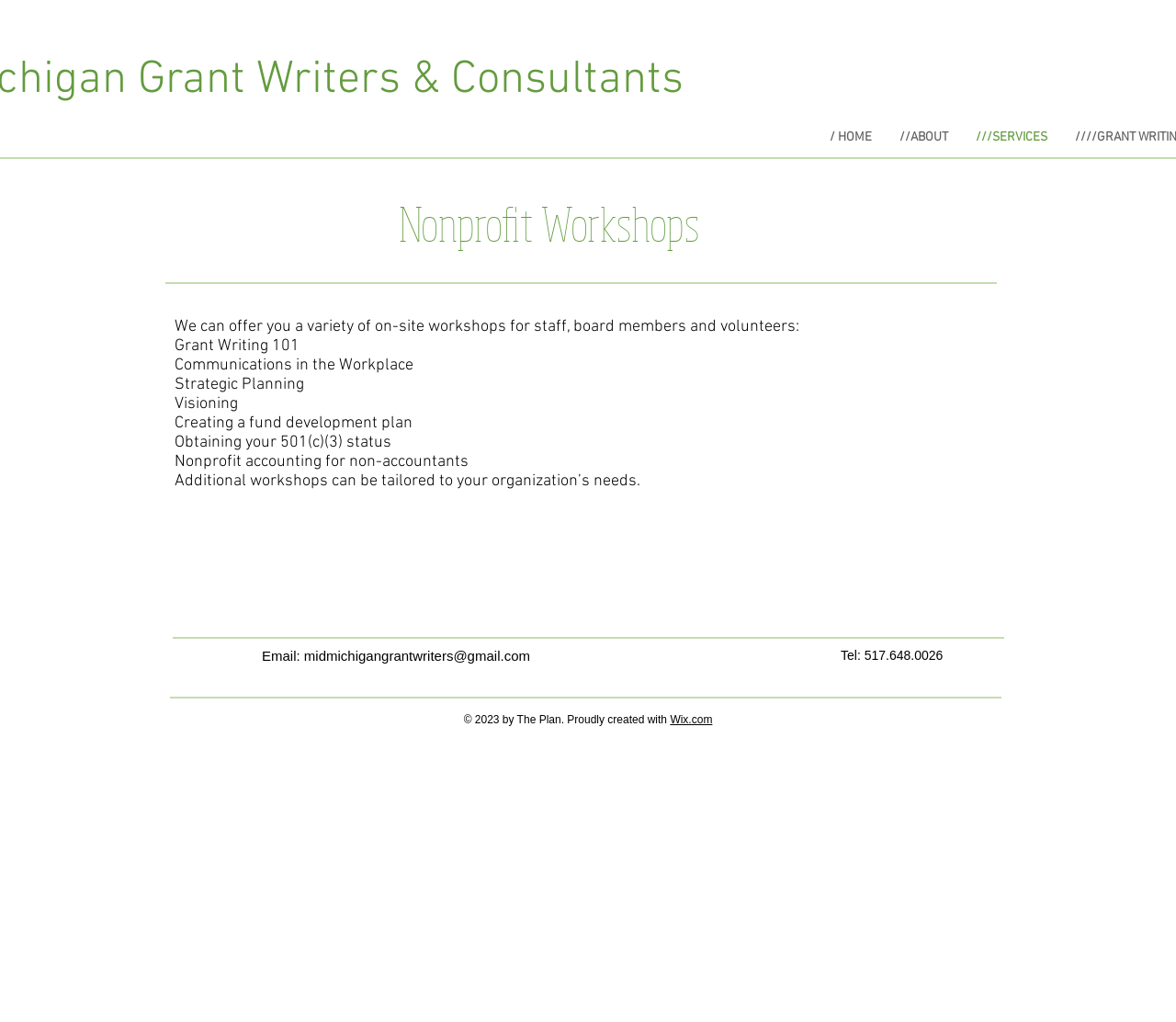What is the purpose of the workshops?
Utilize the image to construct a detailed and well-explained answer.

According to the webpage, the workshops are offered for staff, board members, and volunteers of nonprofit organizations, suggesting that the purpose is to provide training and development opportunities for these groups.